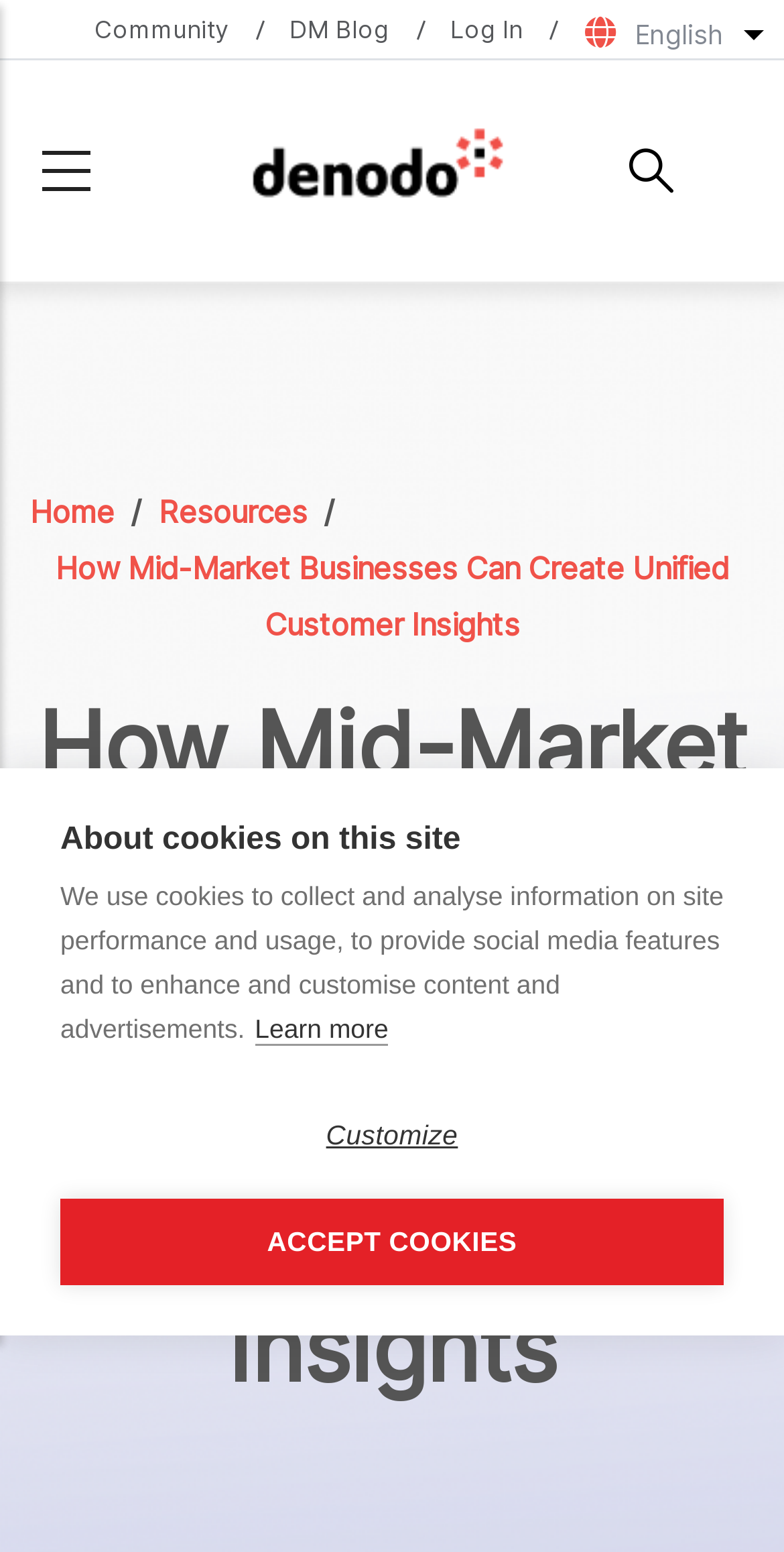Give a one-word or short phrase answer to this question: 
What is the language of the webpage?

English